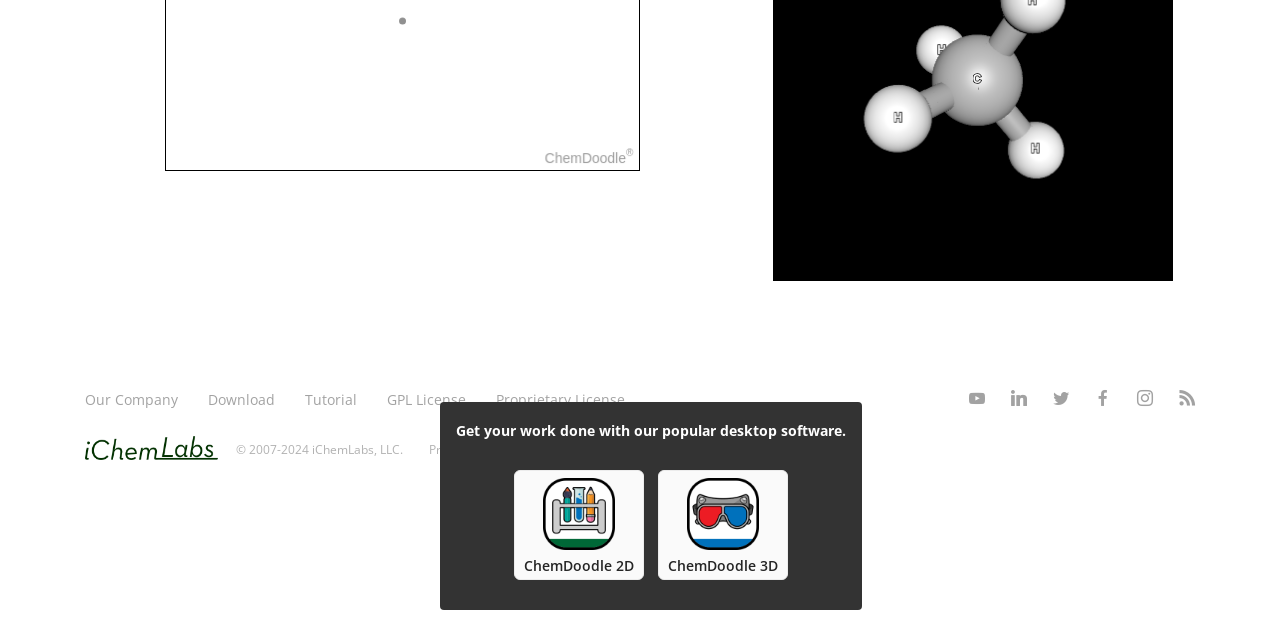Provide the bounding box coordinates for the UI element that is described as: "ChemDoodle 2D".

[0.402, 0.735, 0.502, 0.905]